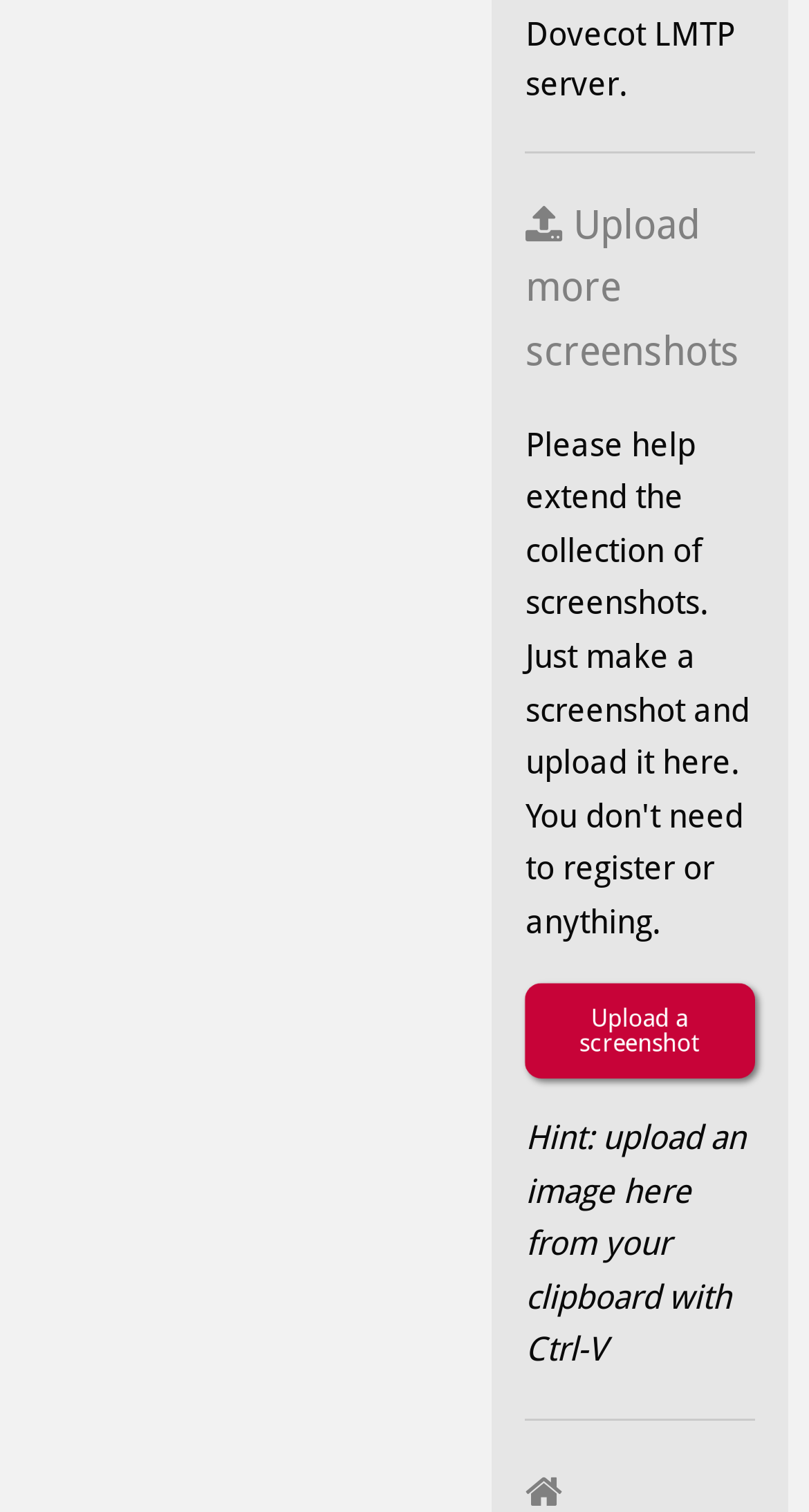Bounding box coordinates are specified in the format (top-left x, top-left y, bottom-right x, bottom-right y). All values are floating point numbers bounded between 0 and 1. Please provide the bounding box coordinate of the region this sentence describes: Upload a screenshot

[0.65, 0.65, 0.933, 0.713]